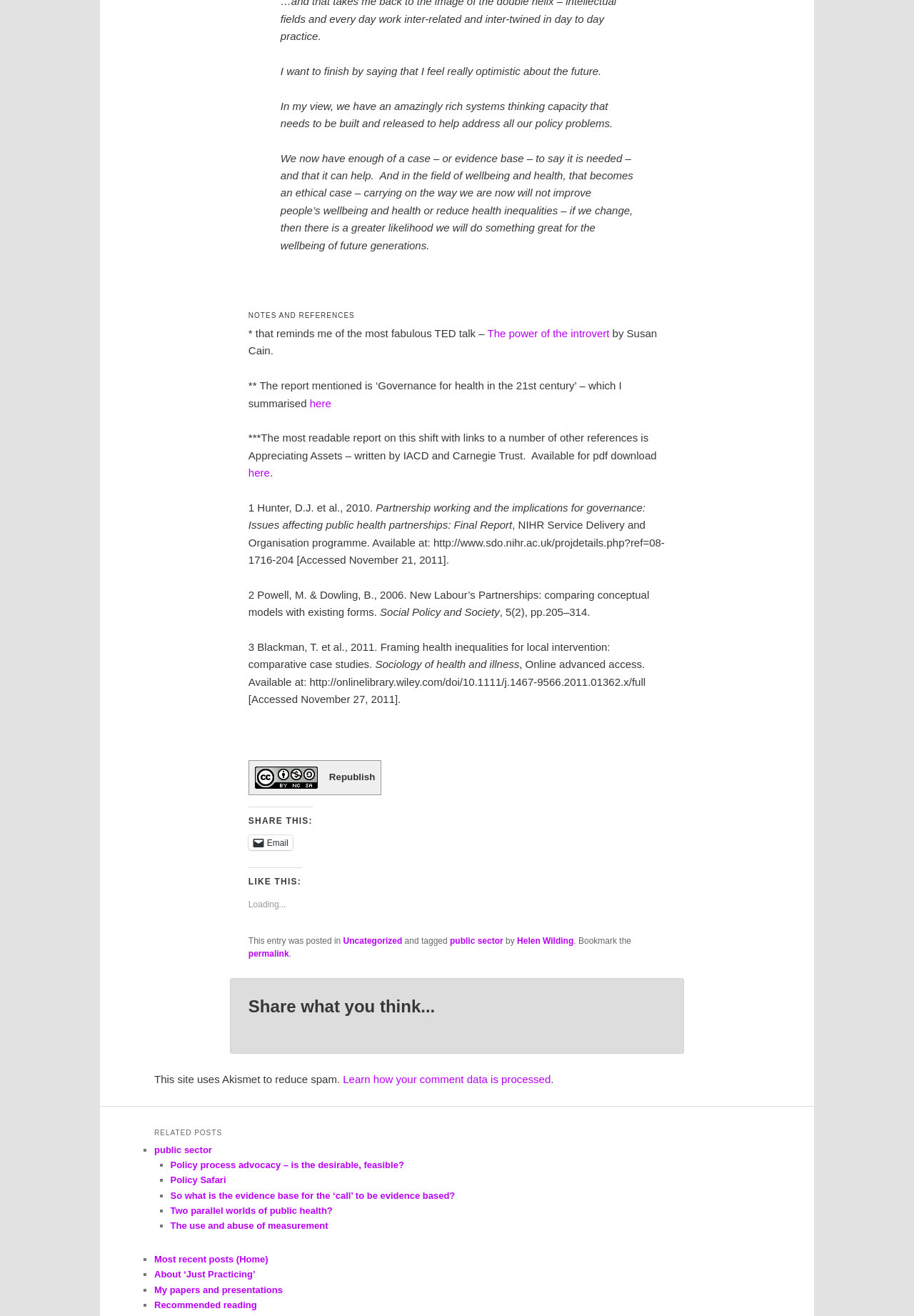Locate the coordinates of the bounding box for the clickable region that fulfills this instruction: "Click the 'public sector' link to view related posts".

[0.492, 0.711, 0.551, 0.719]